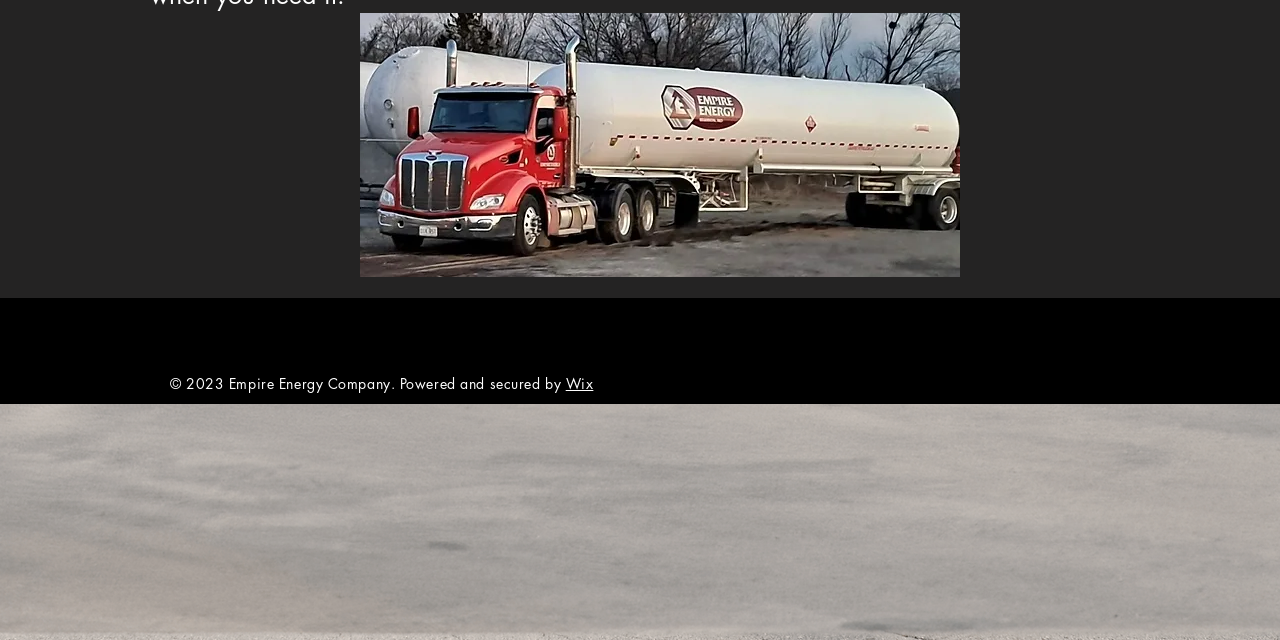Given the element description aria-label="Facebook", predict the bounding box coordinates for the UI element in the webpage screenshot. The format should be (top-left x, top-left y, bottom-right x, bottom-right y), and the values should be between 0 and 1.

[0.811, 0.575, 0.834, 0.622]